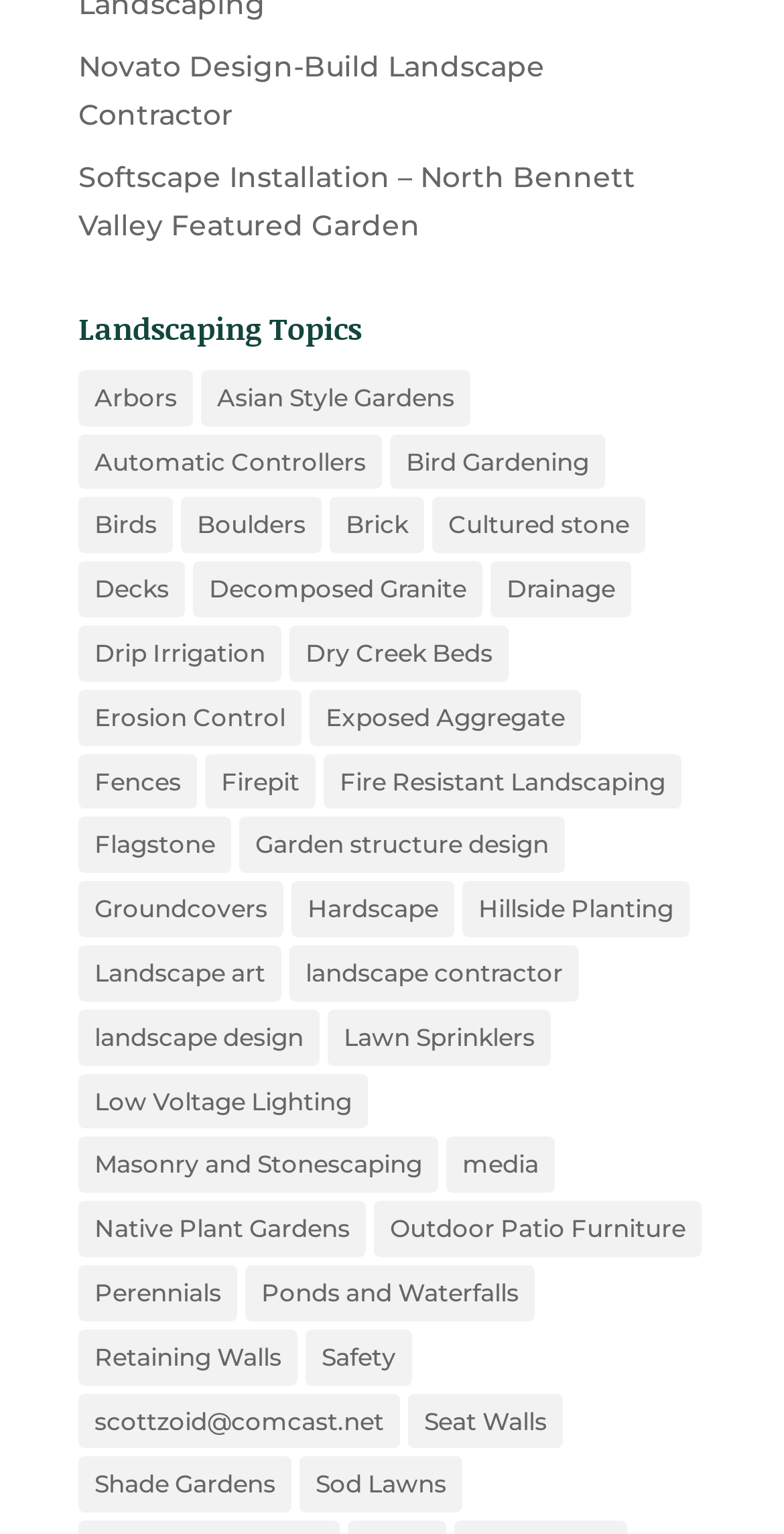Locate the bounding box coordinates of the clickable element to fulfill the following instruction: "Explore 'Asian Style Gardens'". Provide the coordinates as four float numbers between 0 and 1 in the format [left, top, right, bottom].

[0.256, 0.241, 0.6, 0.278]